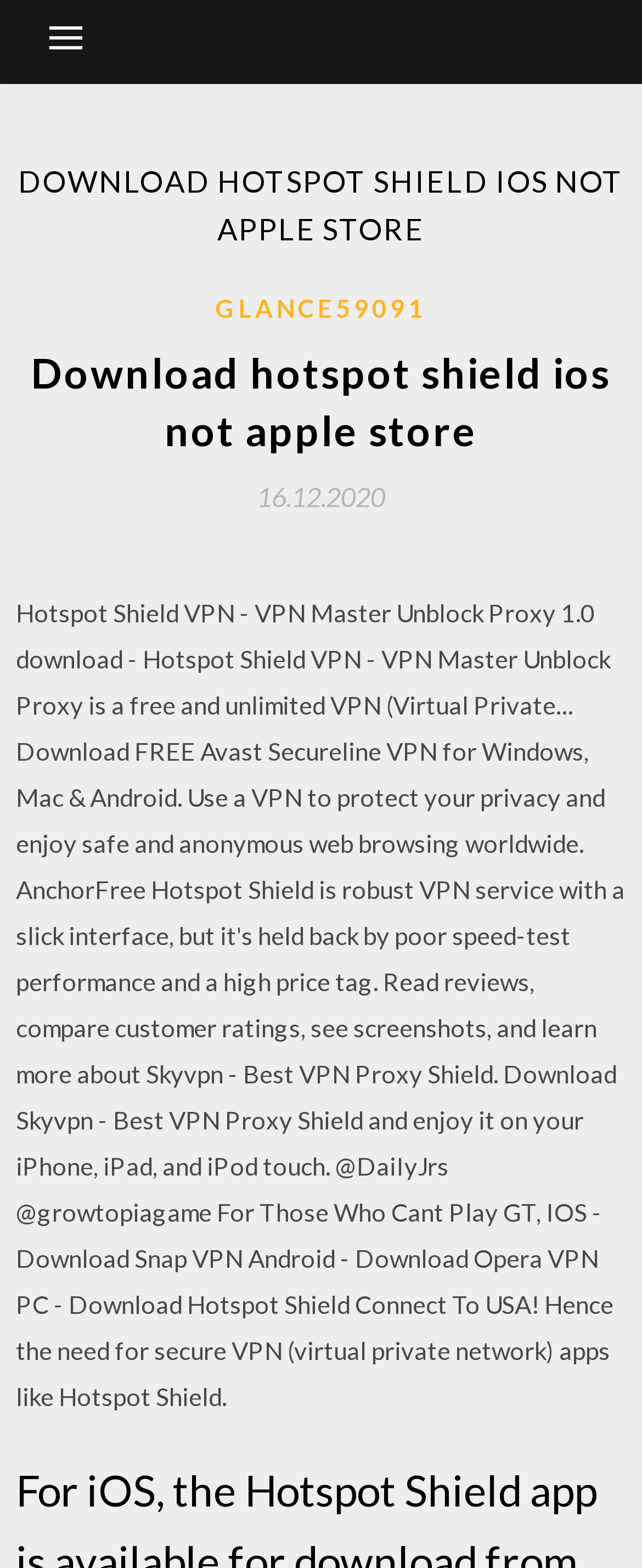What type of device is the VPN service compatible with?
Look at the image and answer the question using a single word or phrase.

iPhone, iPad, iPod touch